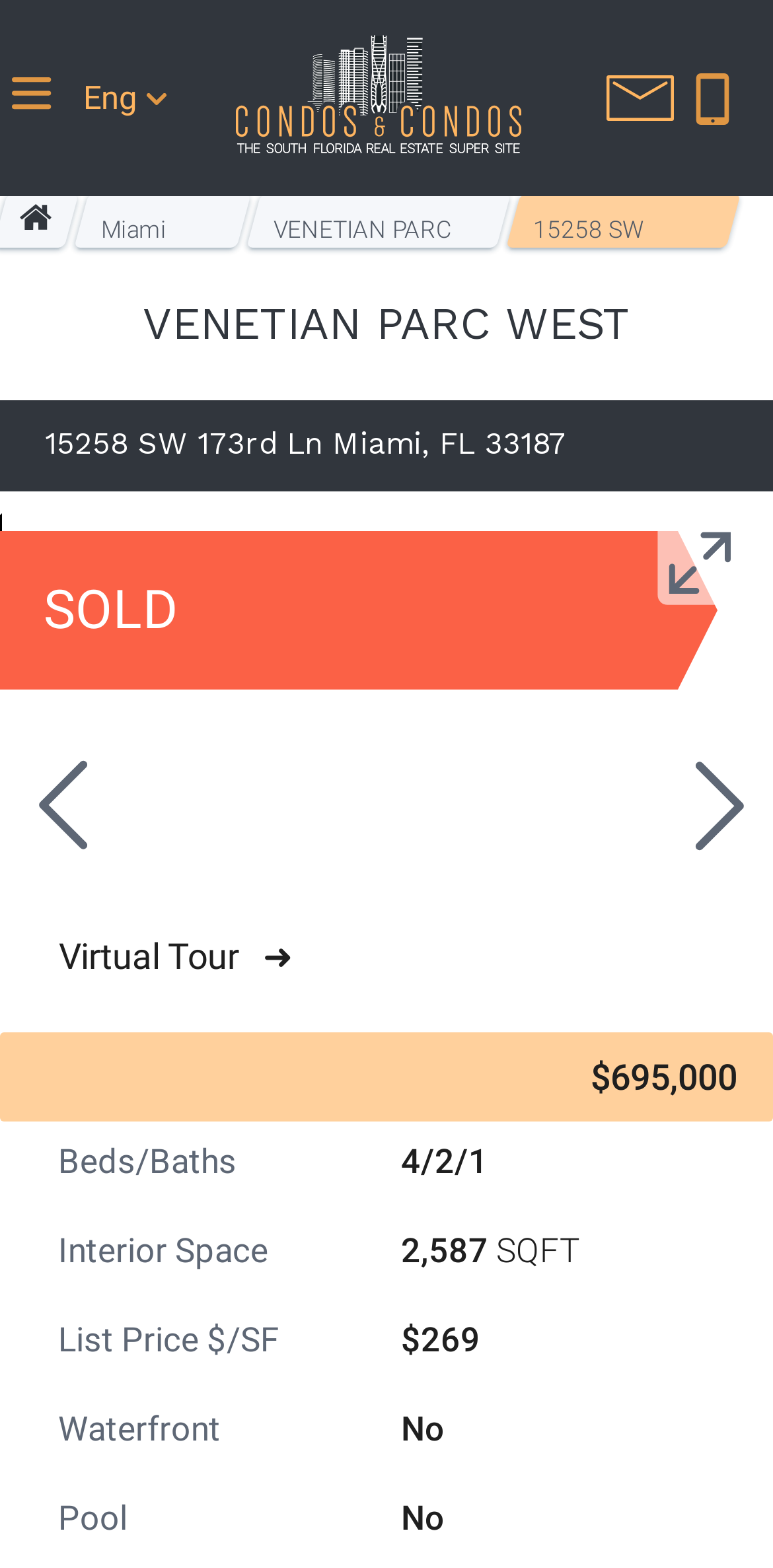Please respond to the question using a single word or phrase:
Is the luxury home waterfront?

No